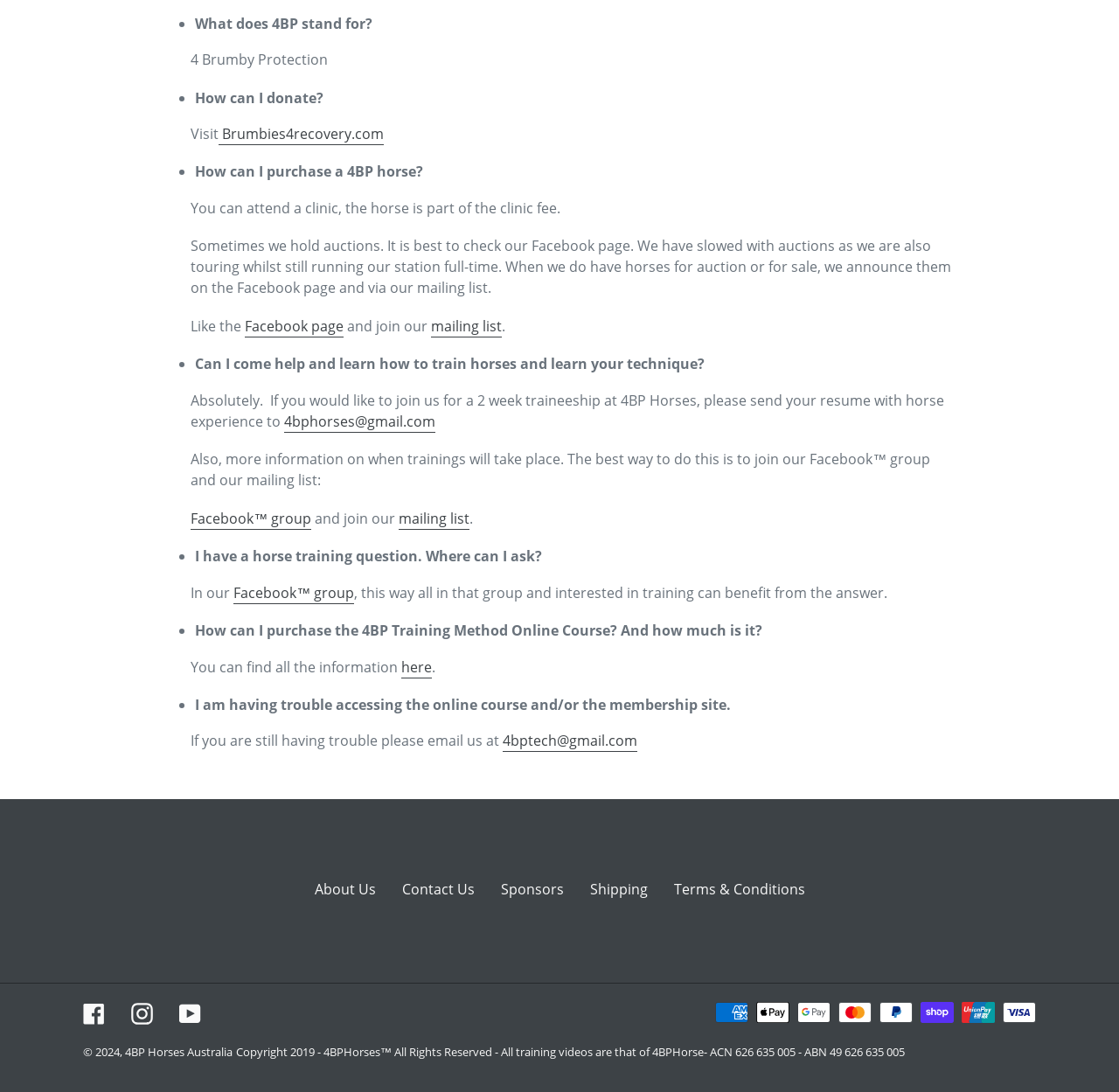What payment methods are accepted?
Using the image, provide a concise answer in one word or a short phrase.

Multiple payment methods